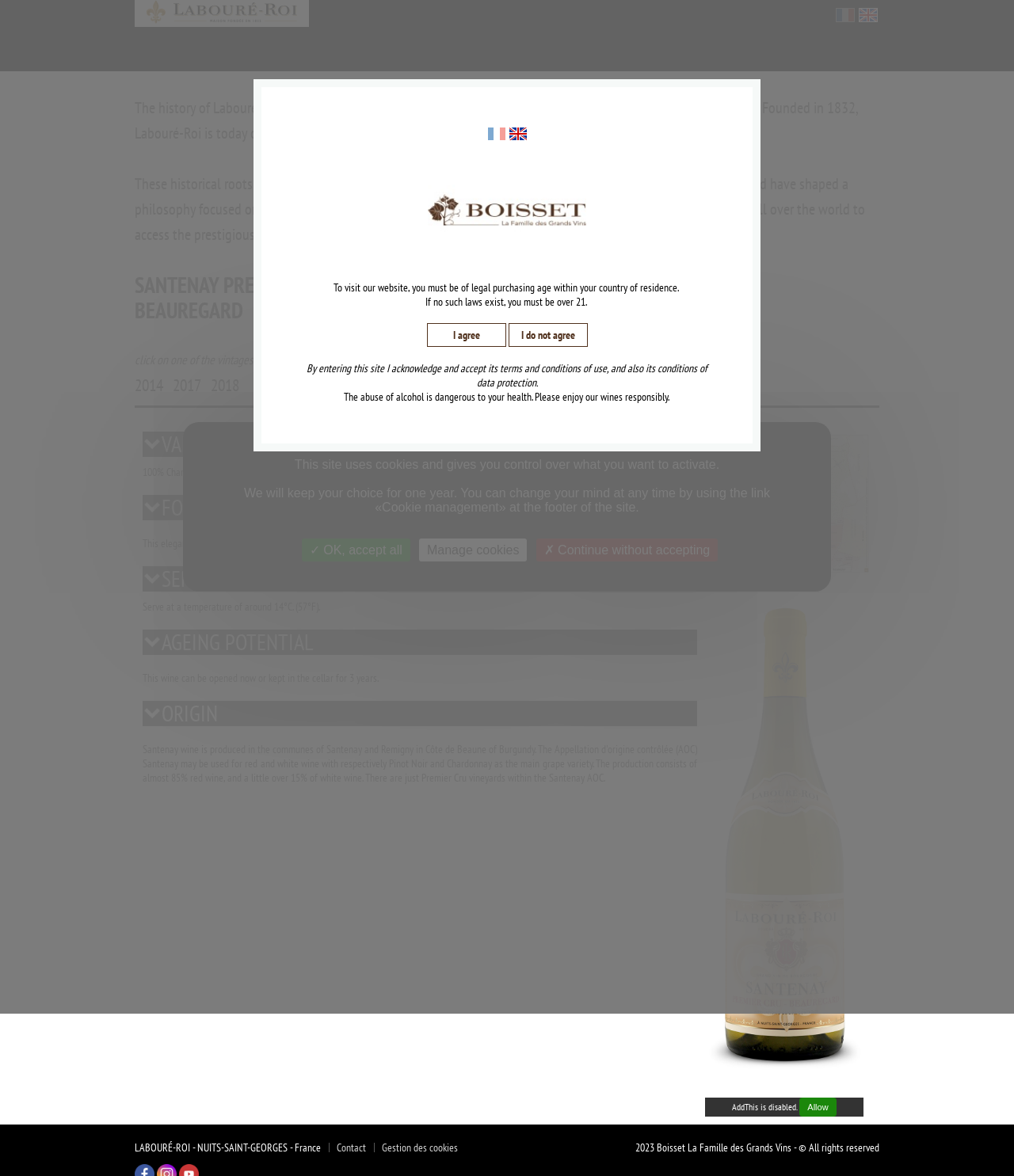Based on the element description "parent_node: AddThis is disabled. Allow", predict the bounding box coordinates of the UI element.

[0.688, 0.914, 0.859, 0.926]